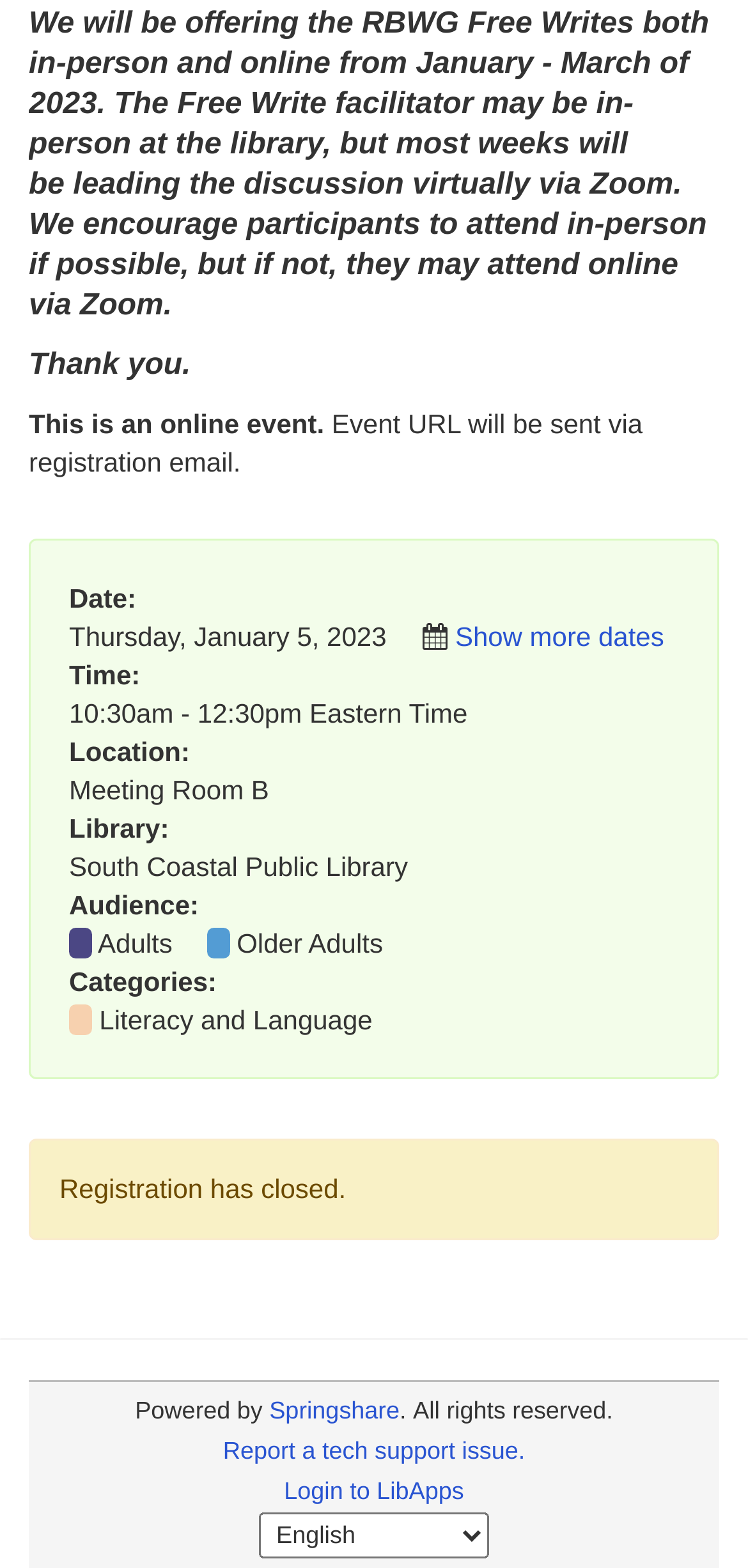Could you find the bounding box coordinates of the clickable area to complete this instruction: "Click 'Literacy and Language'"?

[0.133, 0.64, 0.508, 0.66]